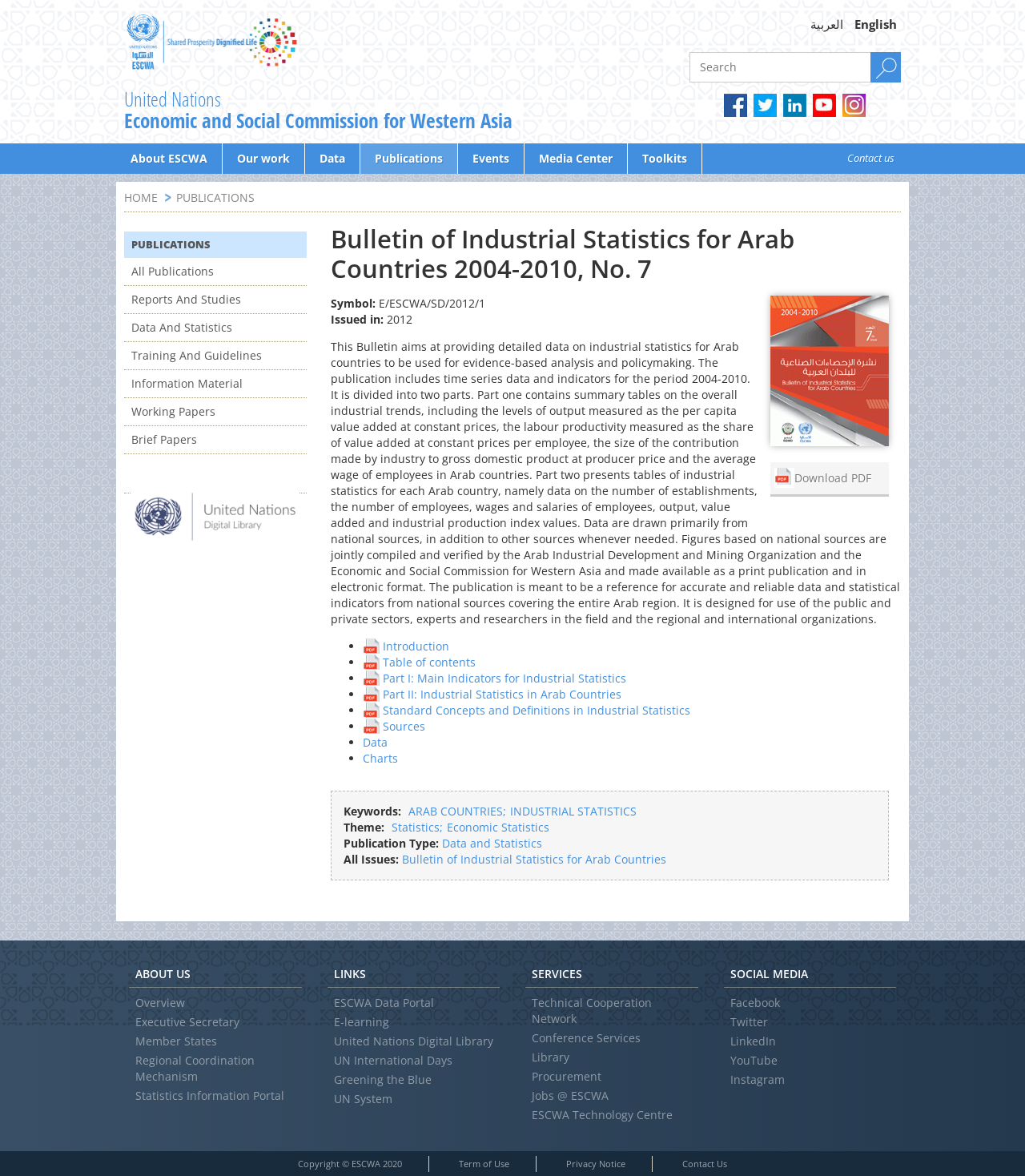Locate the UI element described by name="subscribe" value="Subscribe" in the provided webpage screenshot. Return the bounding box coordinates in the format (top-left x, top-left y, bottom-right x, bottom-right y), ensuring all values are between 0 and 1.

None